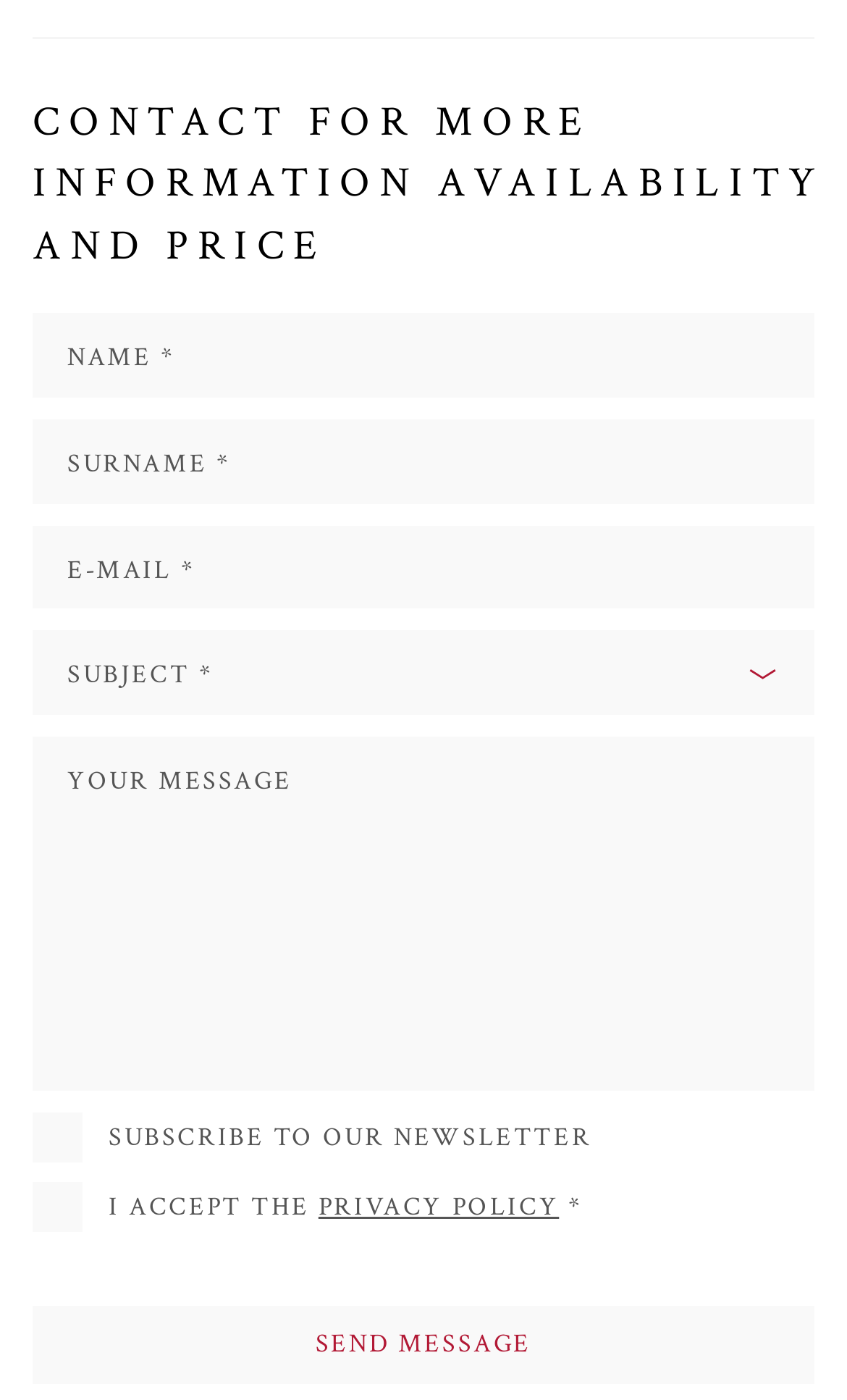Identify the bounding box coordinates of the section to be clicked to complete the task described by the following instruction: "Subscribe to the newsletter". The coordinates should be four float numbers between 0 and 1, formatted as [left, top, right, bottom].

[0.698, 0.795, 0.732, 0.815]